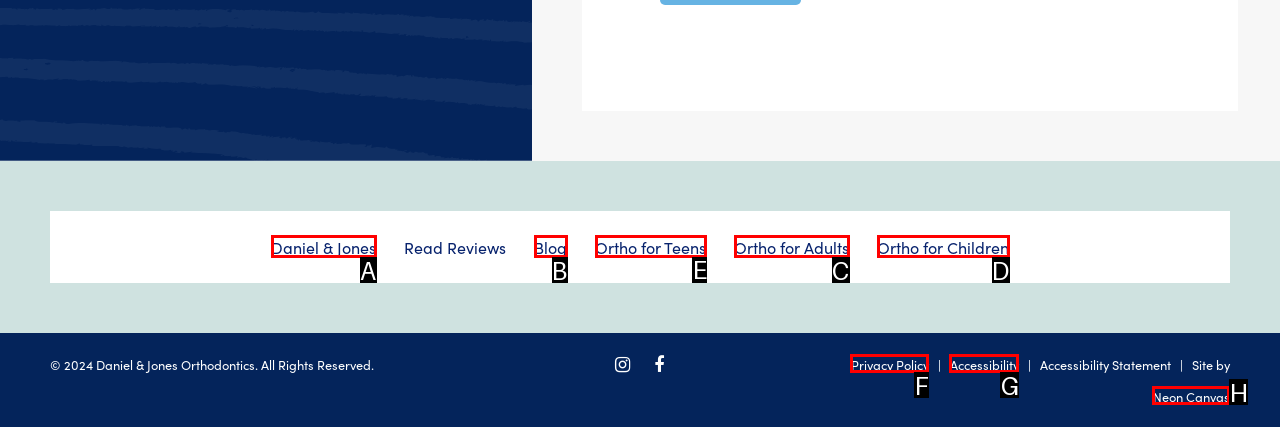Identify the appropriate choice to fulfill this task: Learn about orthodontics for teens
Respond with the letter corresponding to the correct option.

E